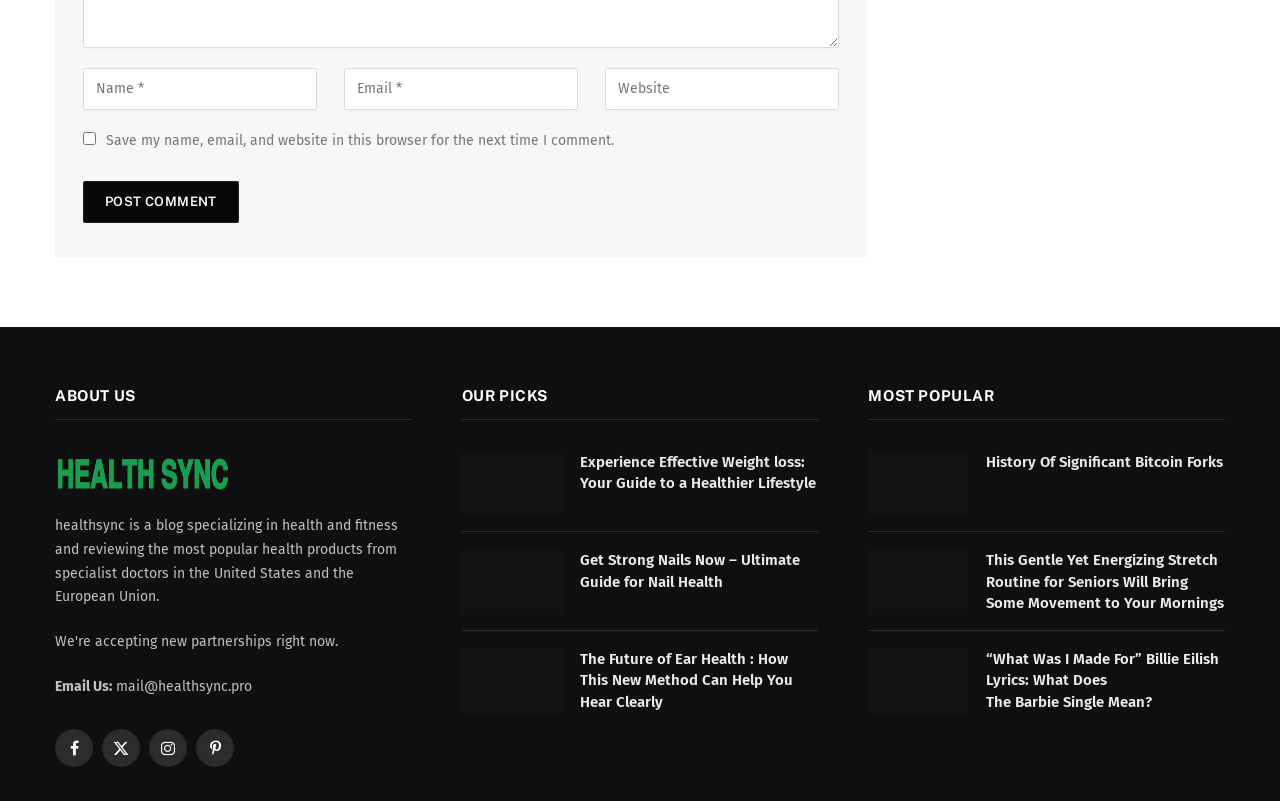Determine the bounding box coordinates of the element's region needed to click to follow the instruction: "Read the article about weight loss". Provide these coordinates as four float numbers between 0 and 1, formatted as [left, top, right, bottom].

[0.361, 0.561, 0.439, 0.644]